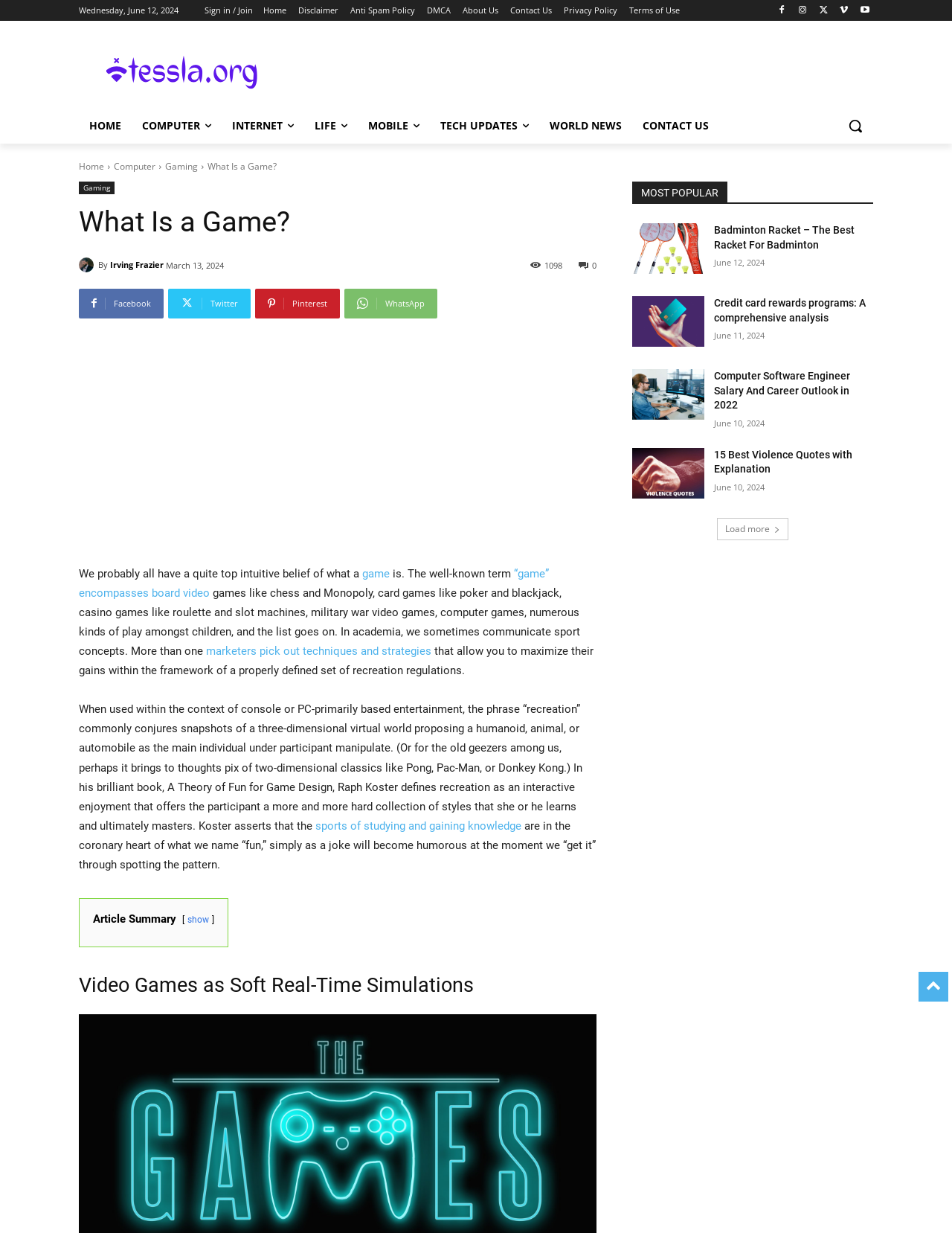Please identify the bounding box coordinates of the clickable region that I should interact with to perform the following instruction: "Visit the 'Home' page". The coordinates should be expressed as four float numbers between 0 and 1, i.e., [left, top, right, bottom].

[0.277, 0.0, 0.301, 0.017]